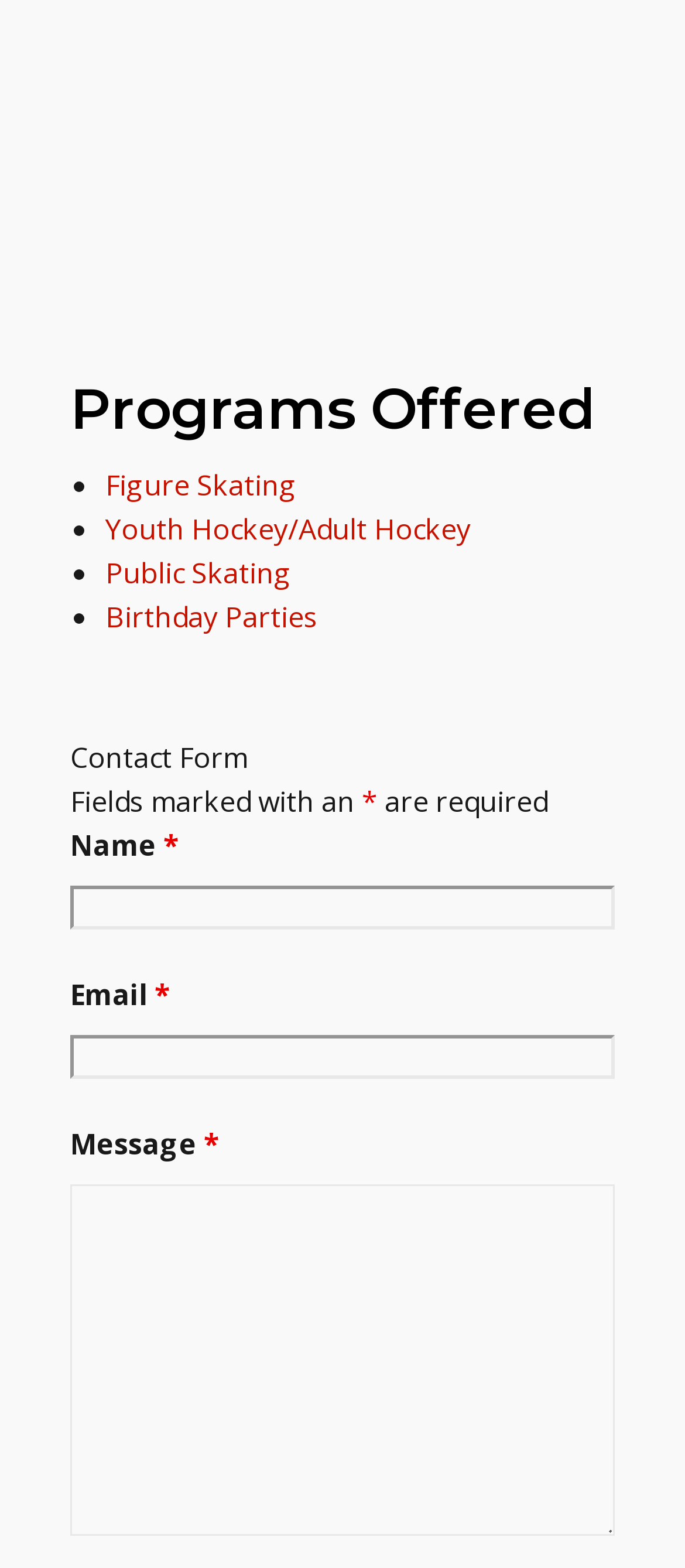How many textboxes are there?
Please provide a single word or phrase in response based on the screenshot.

3